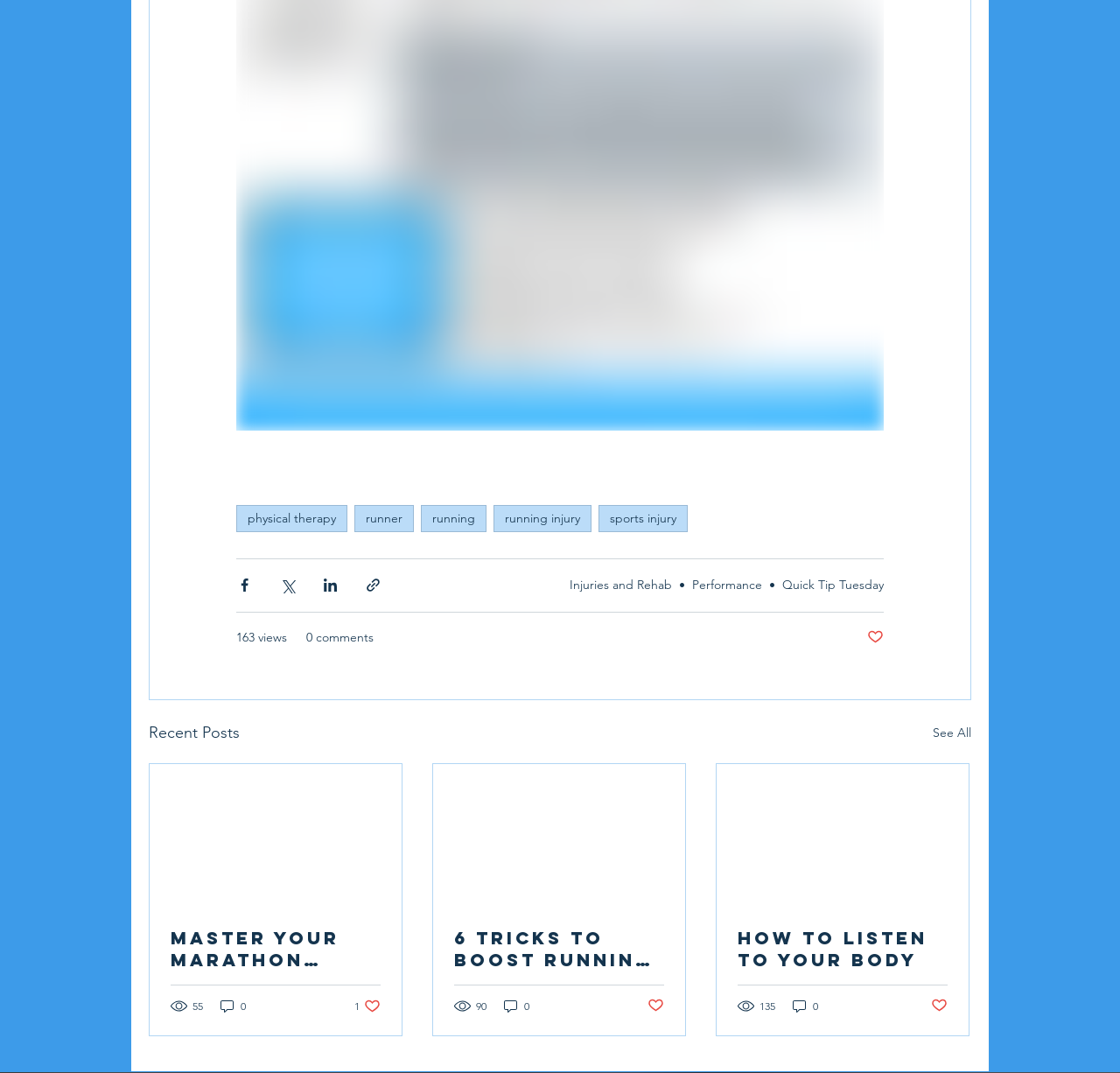What is the title of the second article?
Offer a detailed and full explanation in response to the question.

I looked at the article section and found the second article, which has a link titled '6 Tricks to boost running motivation'. This is the title of the second article.